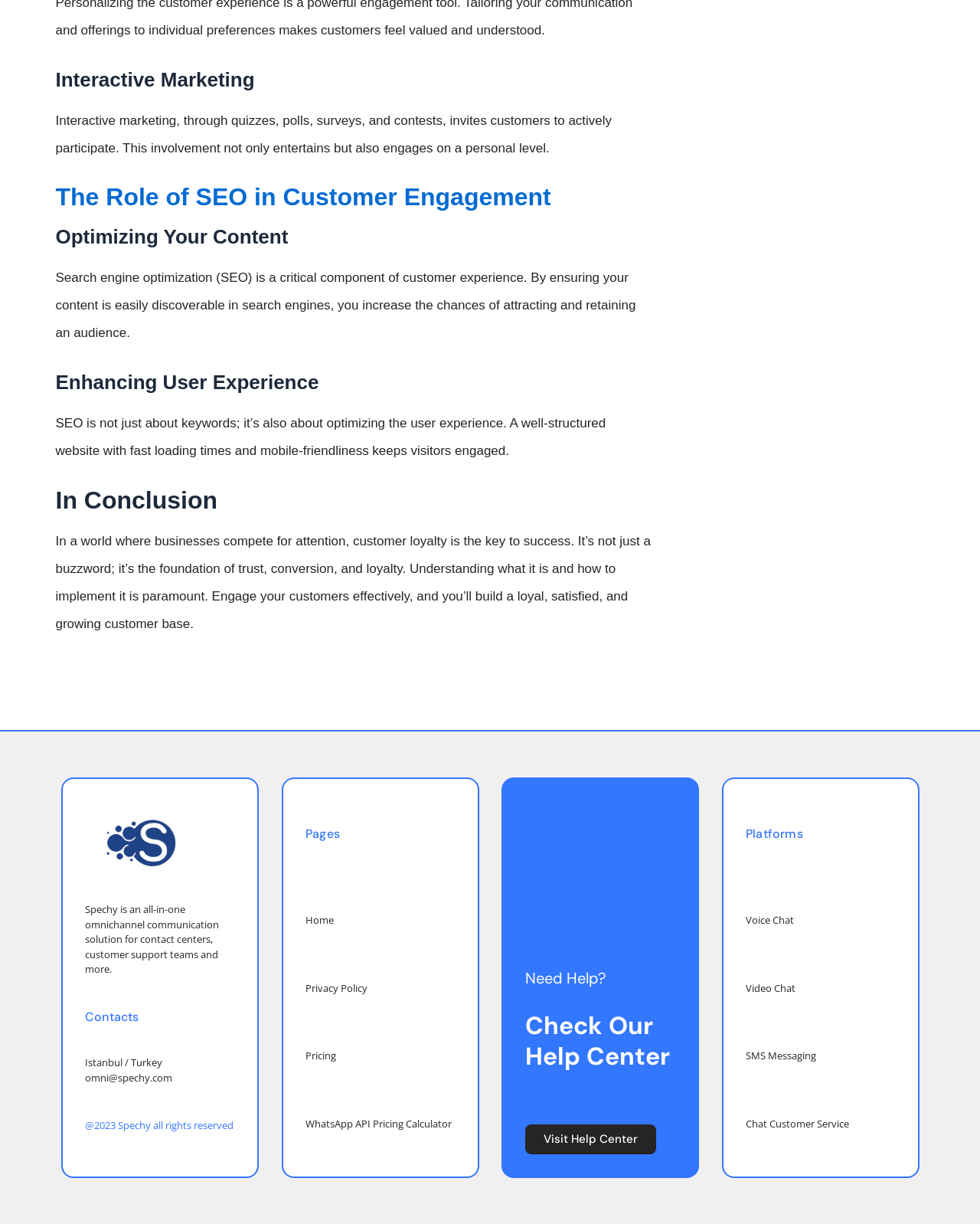How many types of chat services are mentioned?
Please provide a comprehensive answer based on the details in the screenshot.

The types of chat services mentioned are Voice Chat, Video Chat, and Chat Customer Service. These are mentioned as link elements under the 'Platforms' section.